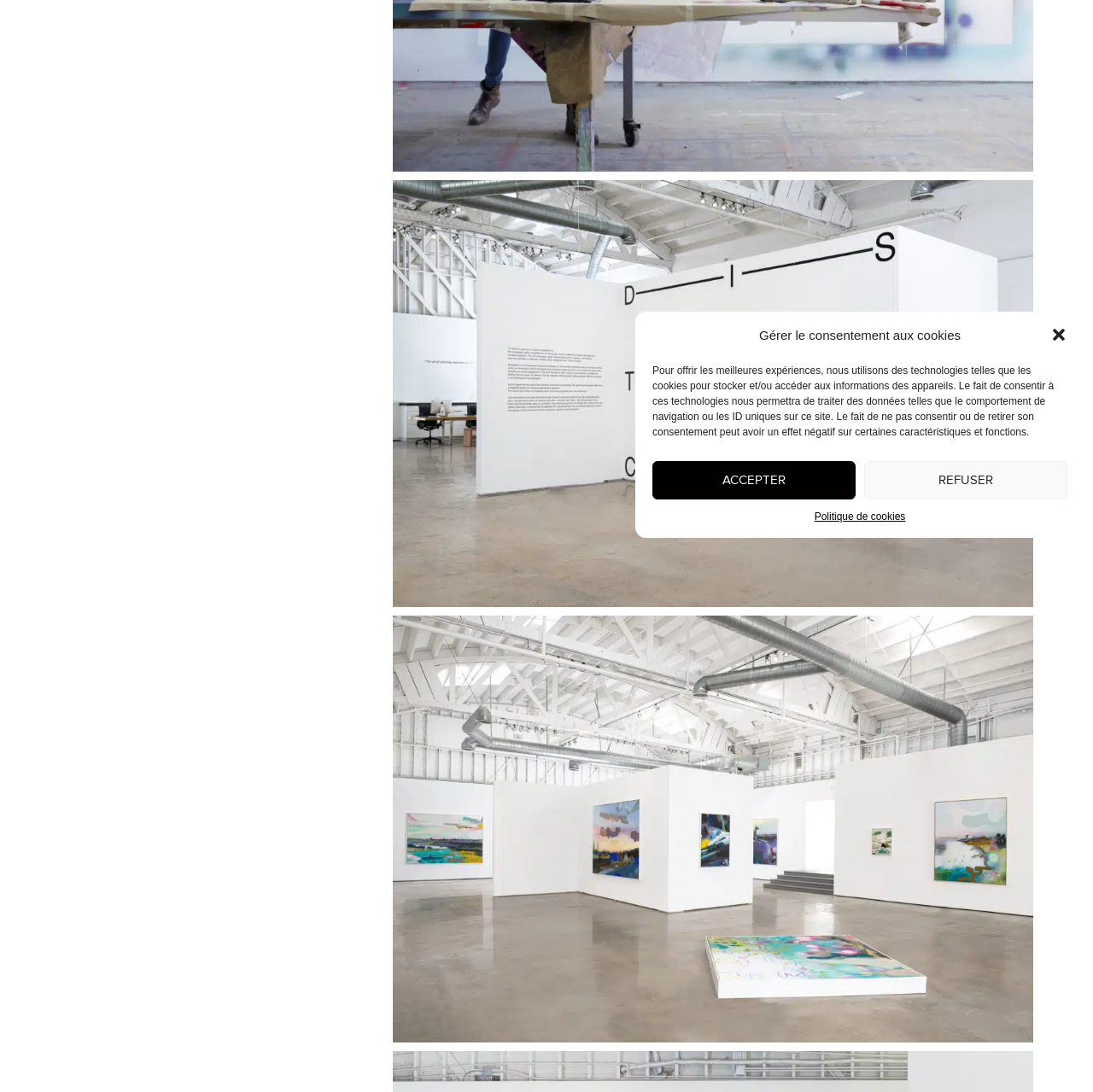Given the element description Refuser, identify the bounding box coordinates for the UI element on the webpage screenshot. The format should be (top-left x, top-left y, bottom-right x, bottom-right y), with values between 0 and 1.

[0.791, 0.422, 0.977, 0.457]